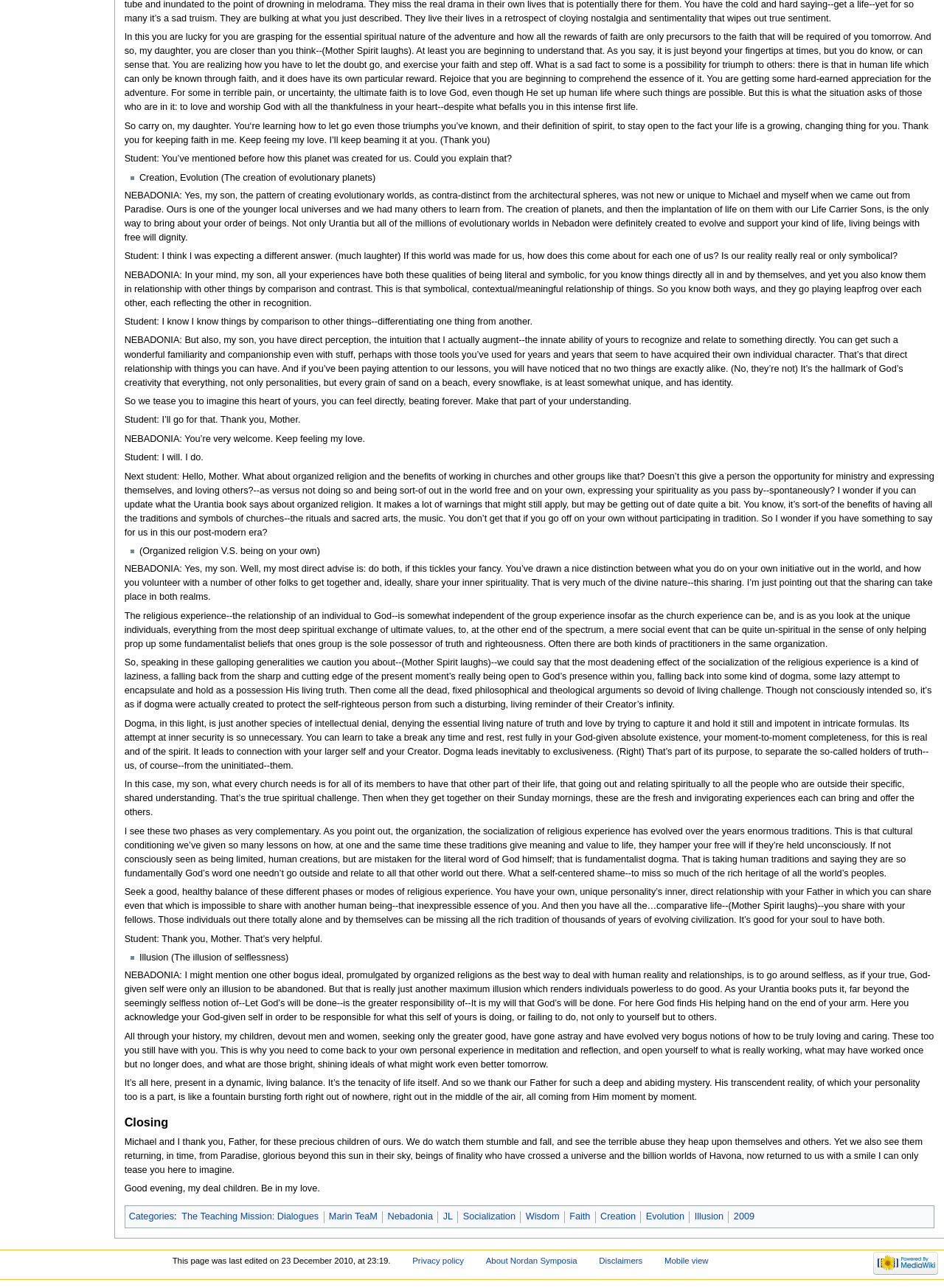Find the bounding box of the UI element described as: "alt="Powered by MediaWiki"". The bounding box coordinates should be given as four float values between 0 and 1, i.e., [left, top, right, bottom].

[0.925, 0.977, 0.994, 0.984]